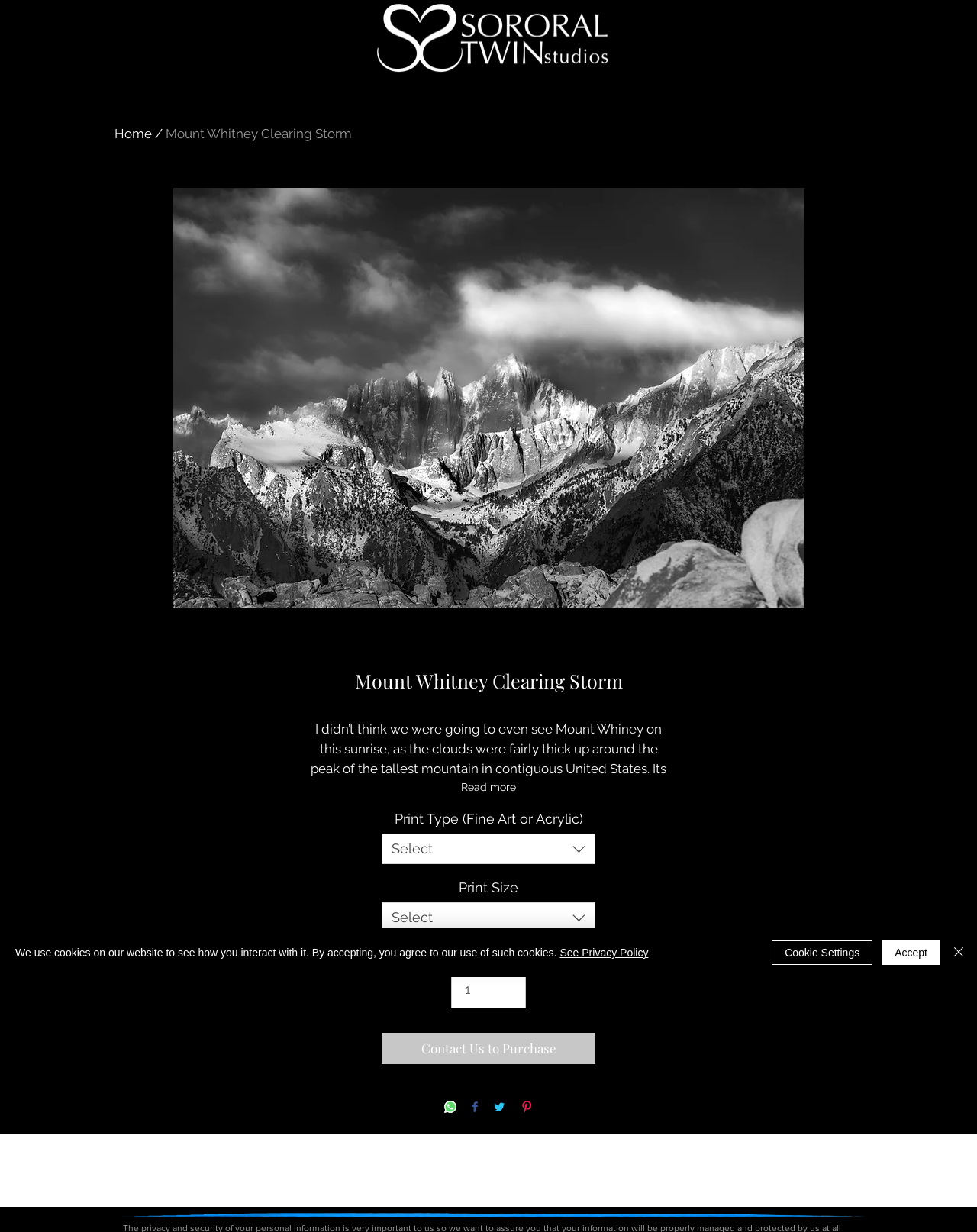Determine the title of the webpage and give its text content.

Mount Whitney Clearing Storm